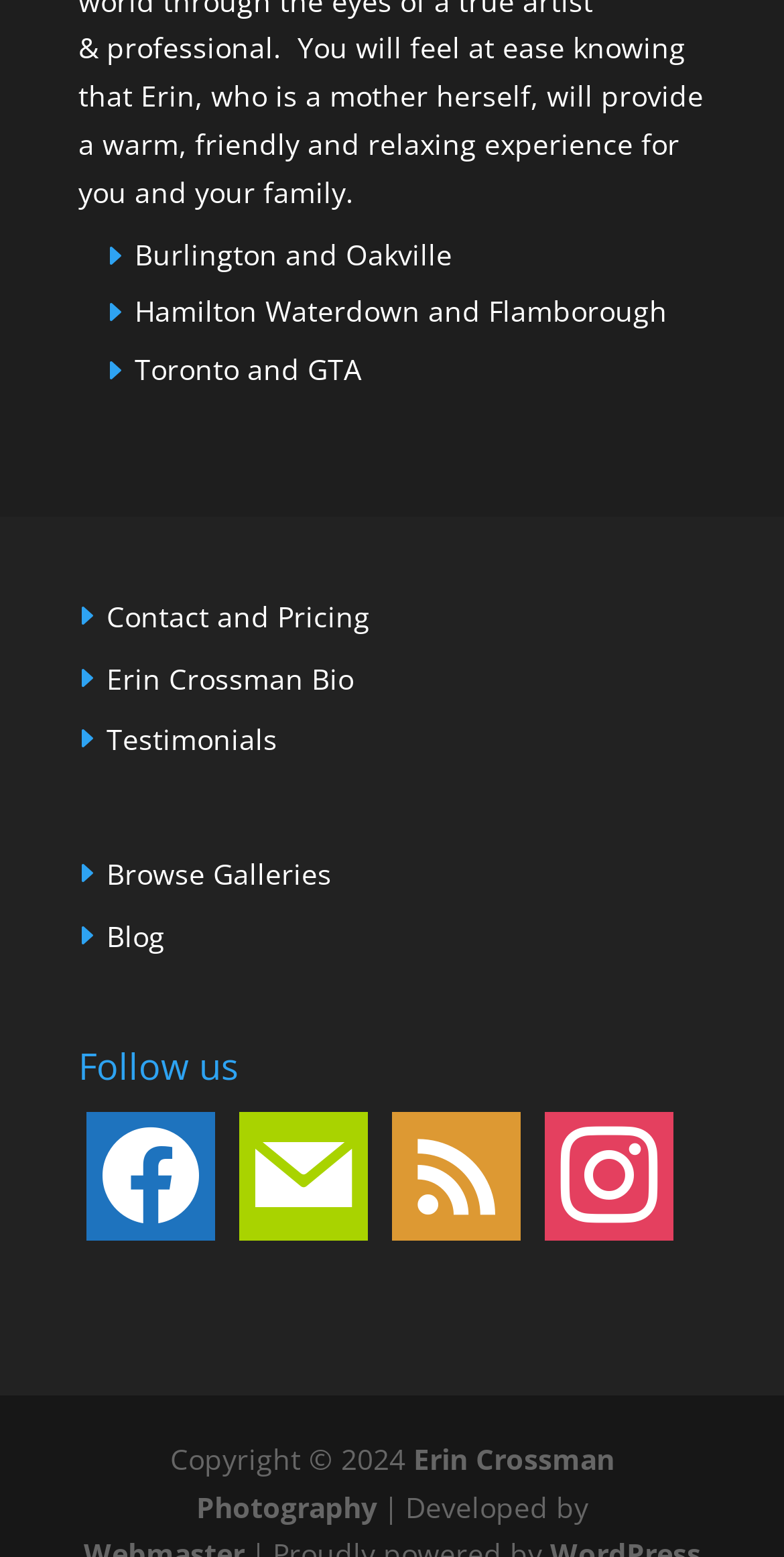Could you specify the bounding box coordinates for the clickable section to complete the following instruction: "View contact and pricing information"?

[0.136, 0.383, 0.472, 0.408]